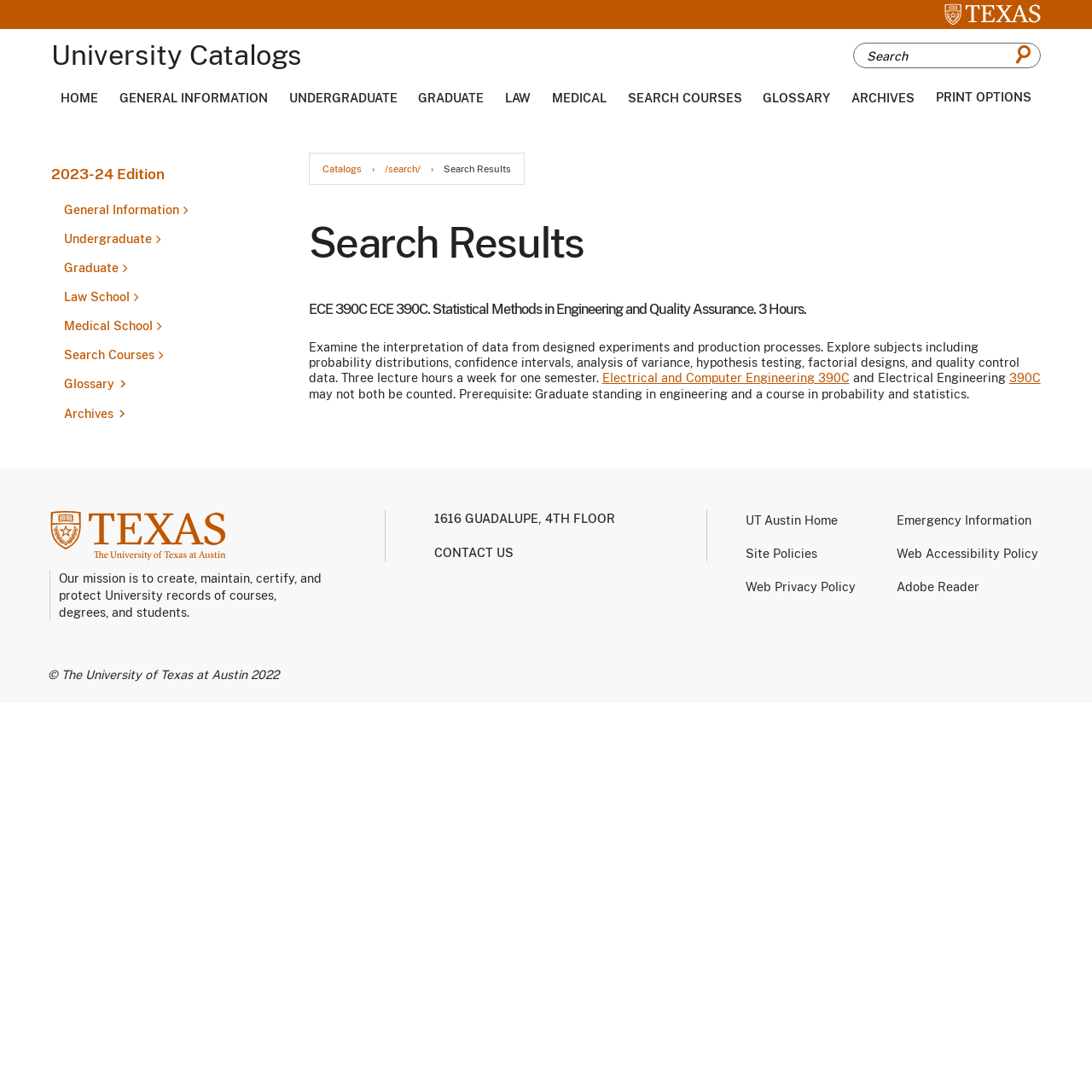Please mark the bounding box coordinates of the area that should be clicked to carry out the instruction: "Click on University Catalogs".

[0.047, 0.038, 0.277, 0.063]